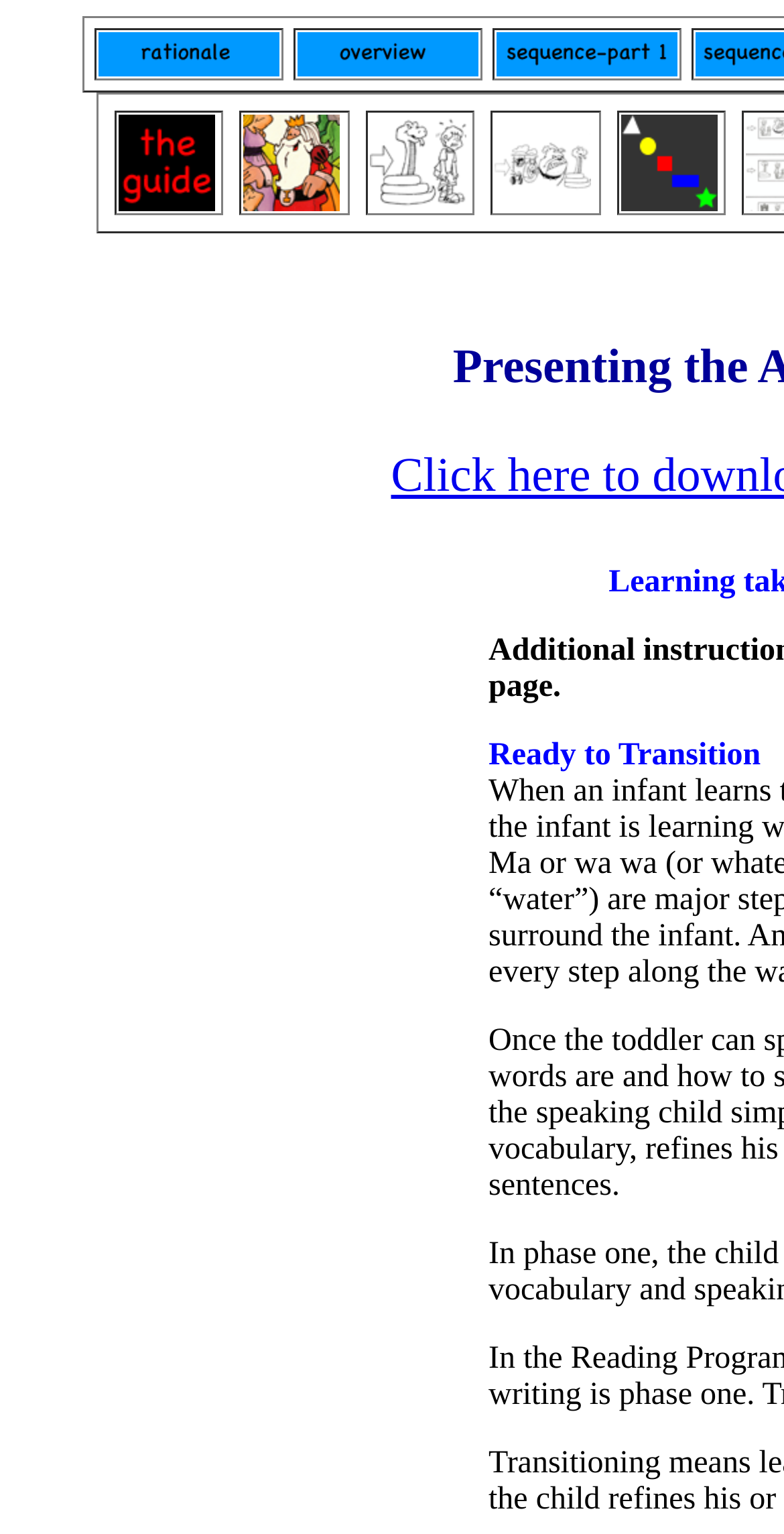Please study the image and answer the question comprehensively:
What is the vertical position of the StaticText element?

The StaticText element has a bounding box coordinate of [0.021, 0.172, 0.031, 0.195], which indicates that it is positioned in the middle of the webpage vertically.